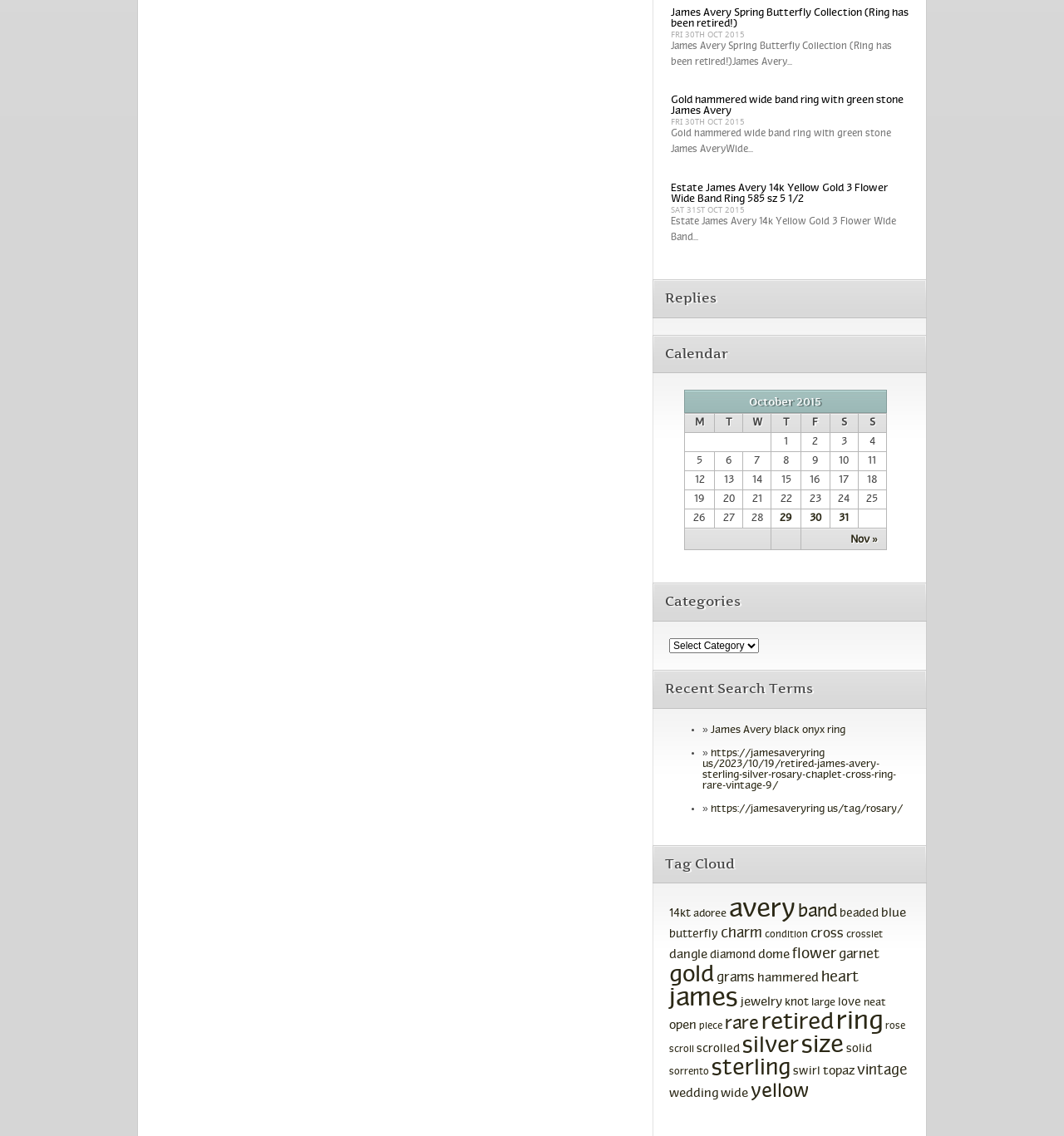Could you locate the bounding box coordinates for the section that should be clicked to accomplish this task: "View the calendar for October 2015".

[0.643, 0.343, 0.834, 0.484]